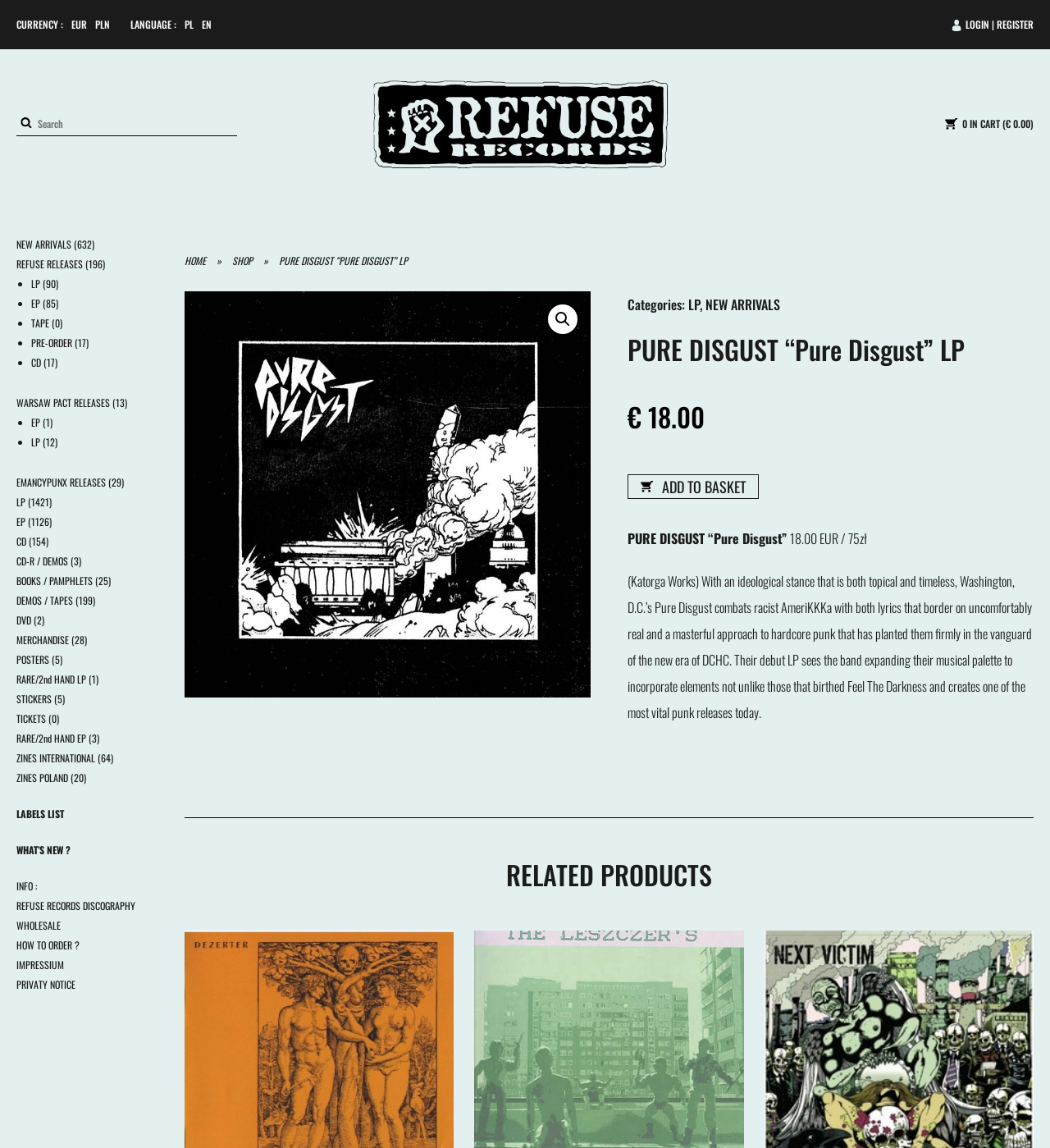Please analyze the image and give a detailed answer to the question:
What is the name of the logo?

I found the answer by looking at the image element with the description 'Logo'.